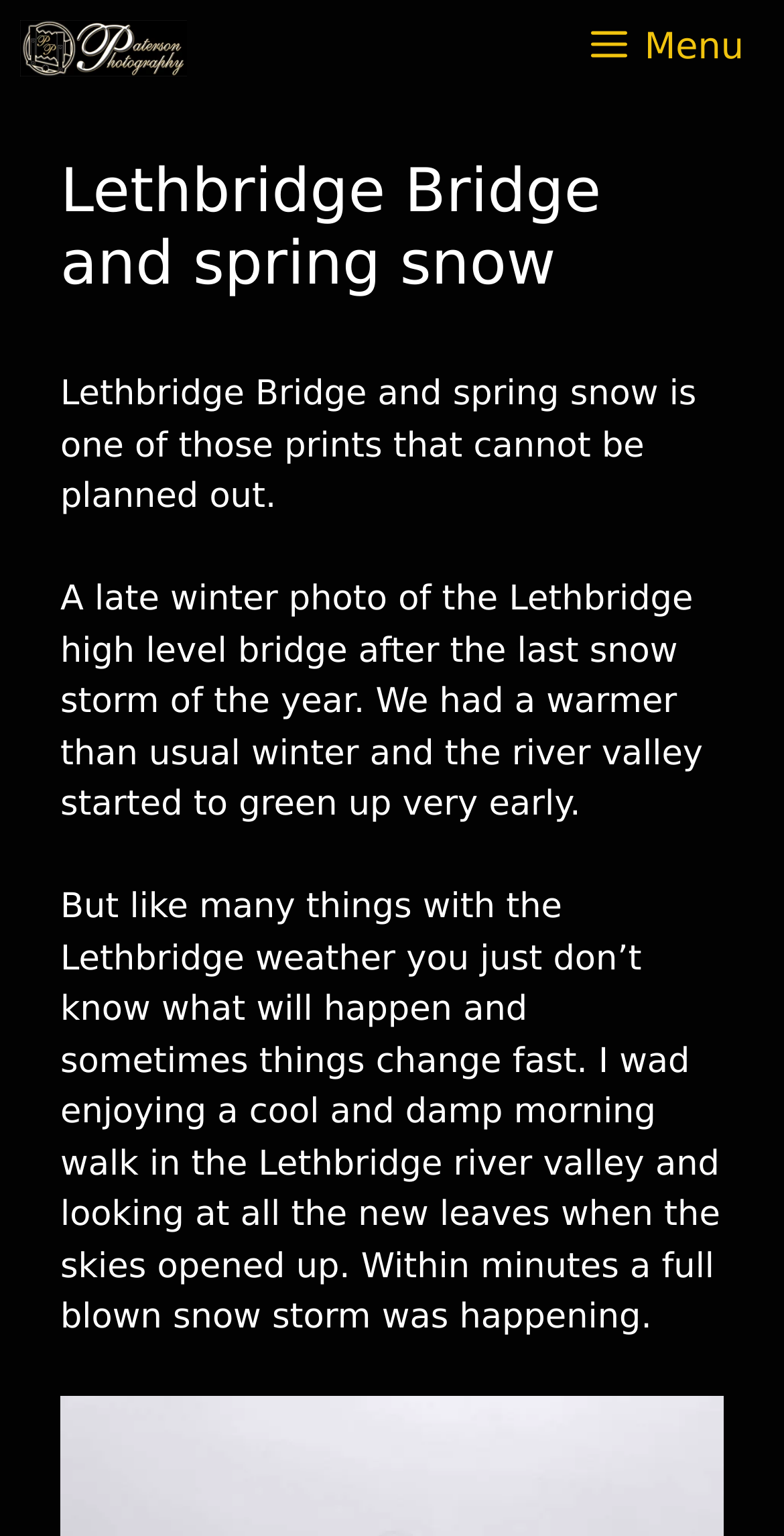From the webpage screenshot, predict the bounding box coordinates (top-left x, top-left y, bottom-right x, bottom-right y) for the UI element described here: Menu

[0.655, 0.0, 1.0, 0.063]